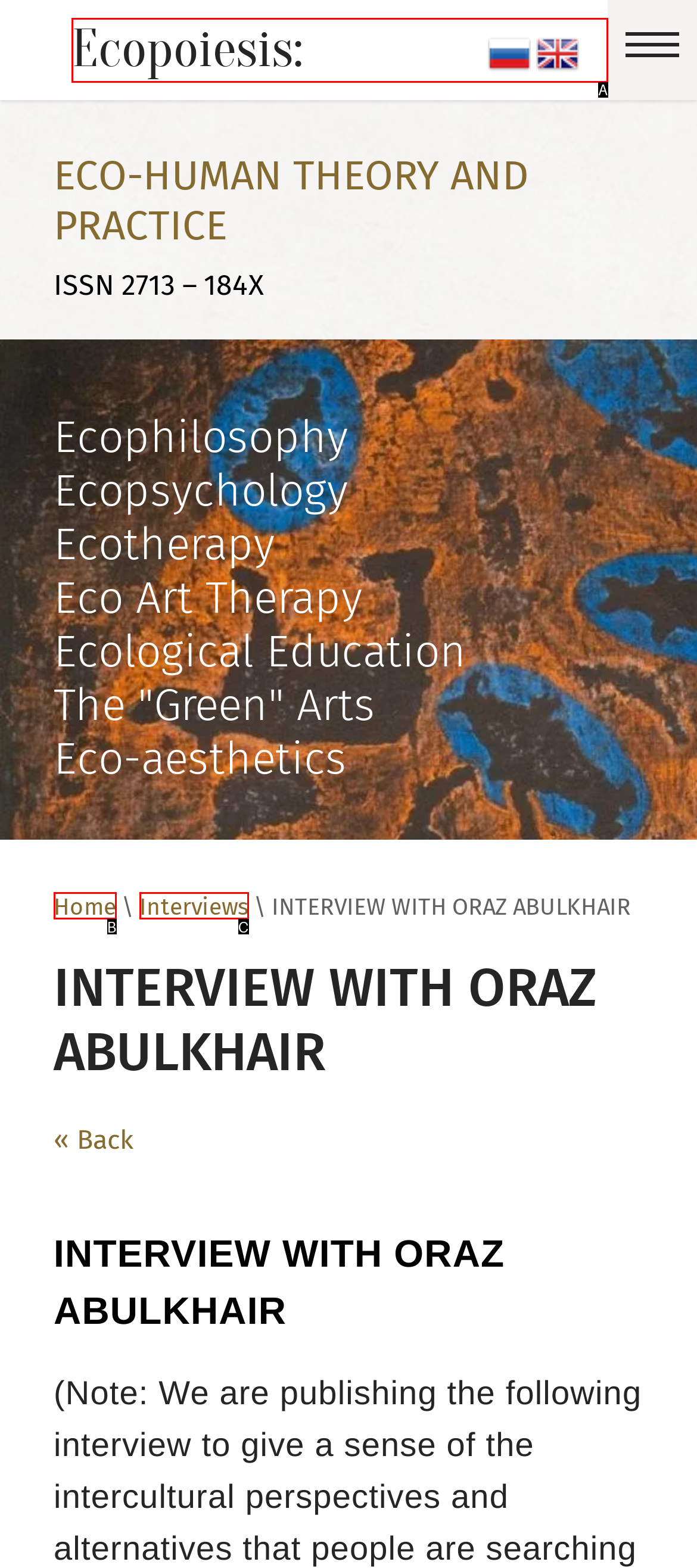Select the letter from the given choices that aligns best with the description: Ecopoiesis:. Reply with the specific letter only.

A